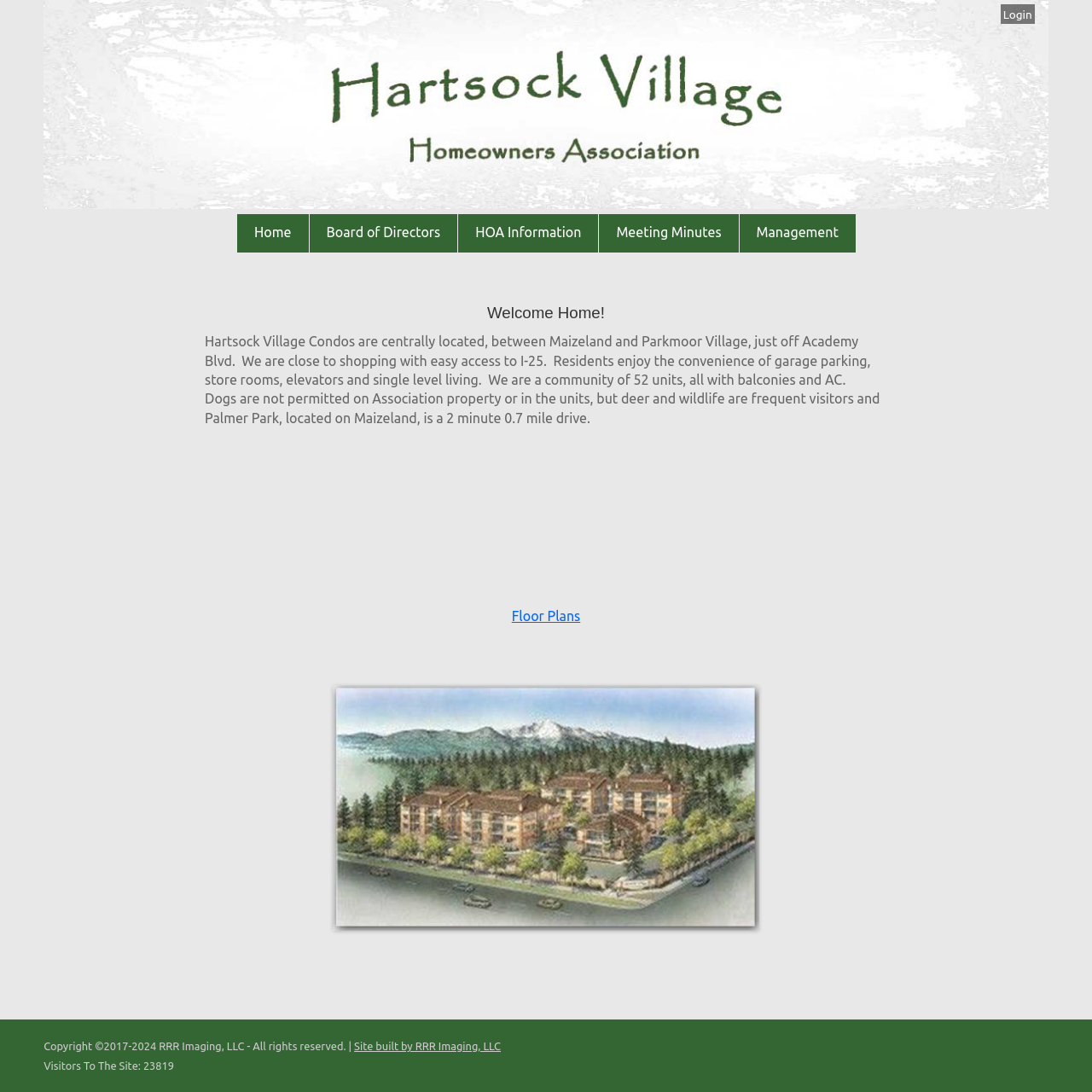Determine the bounding box coordinates for the region that must be clicked to execute the following instruction: "Click on the Login link".

[0.916, 0.005, 0.947, 0.022]